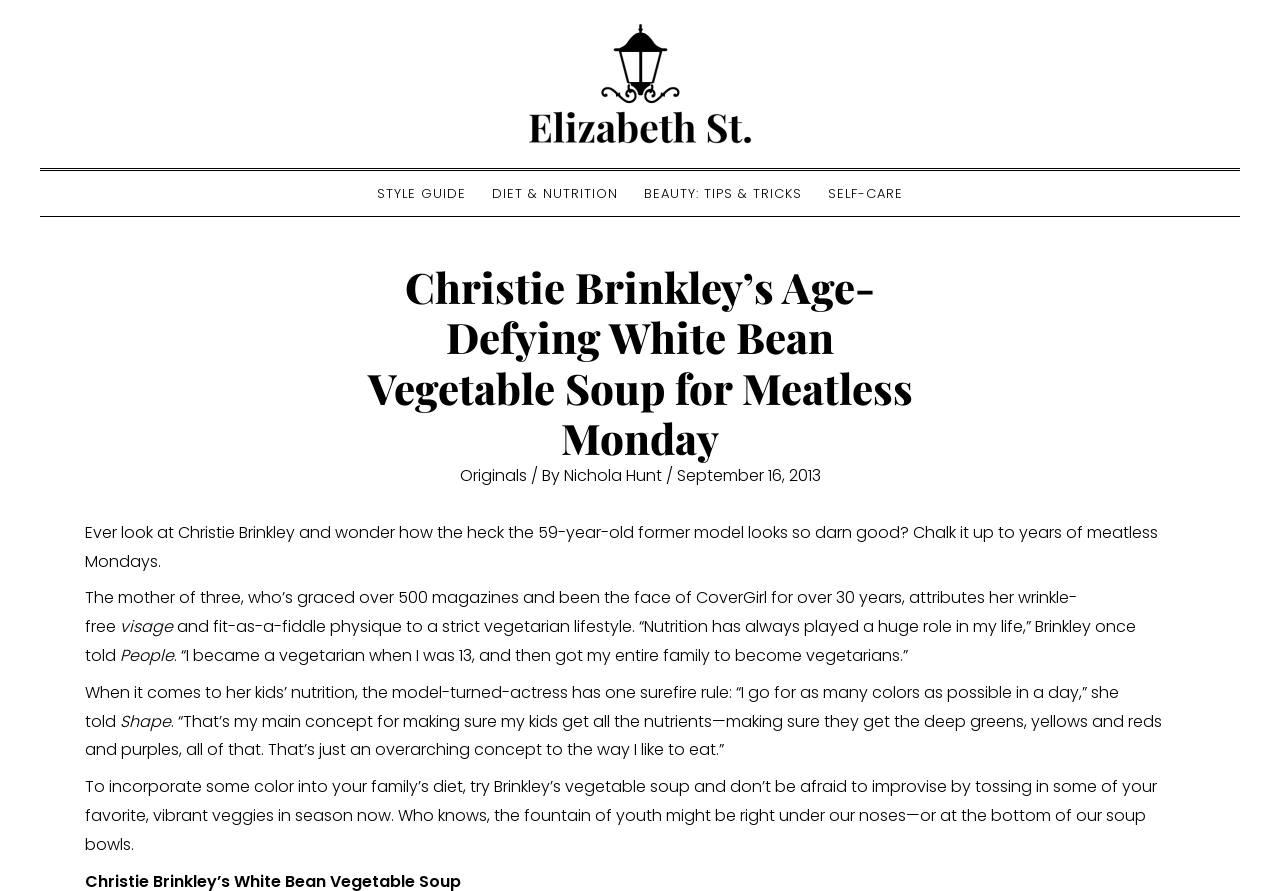What type of lifestyle does Christie Brinkley attribute her wrinkle-free visage to?
Refer to the screenshot and answer in one word or phrase.

vegetarian lifestyle